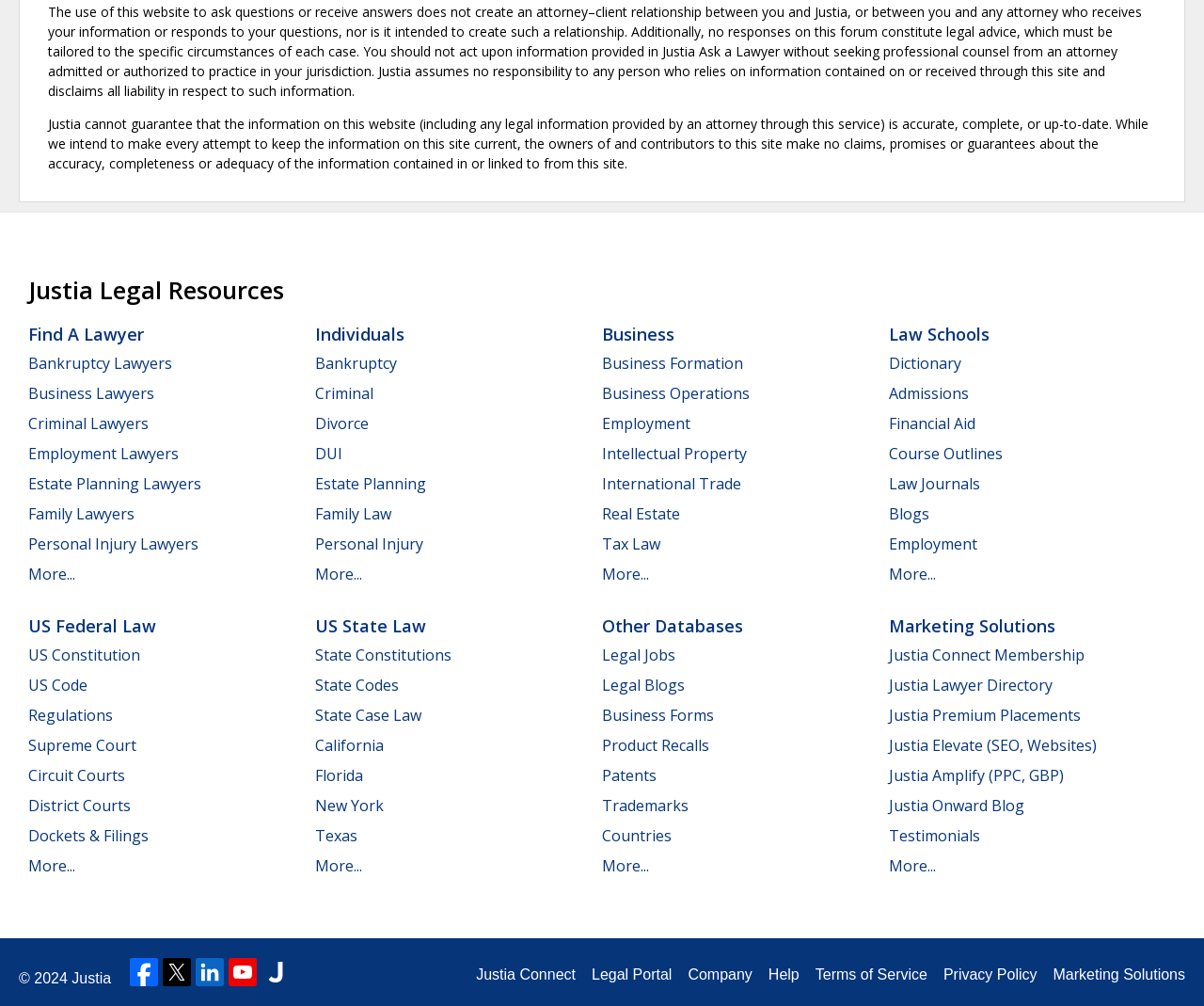Give a one-word or one-phrase response to the question: 
What is the name of the legal database section?

Justia Legal Resources